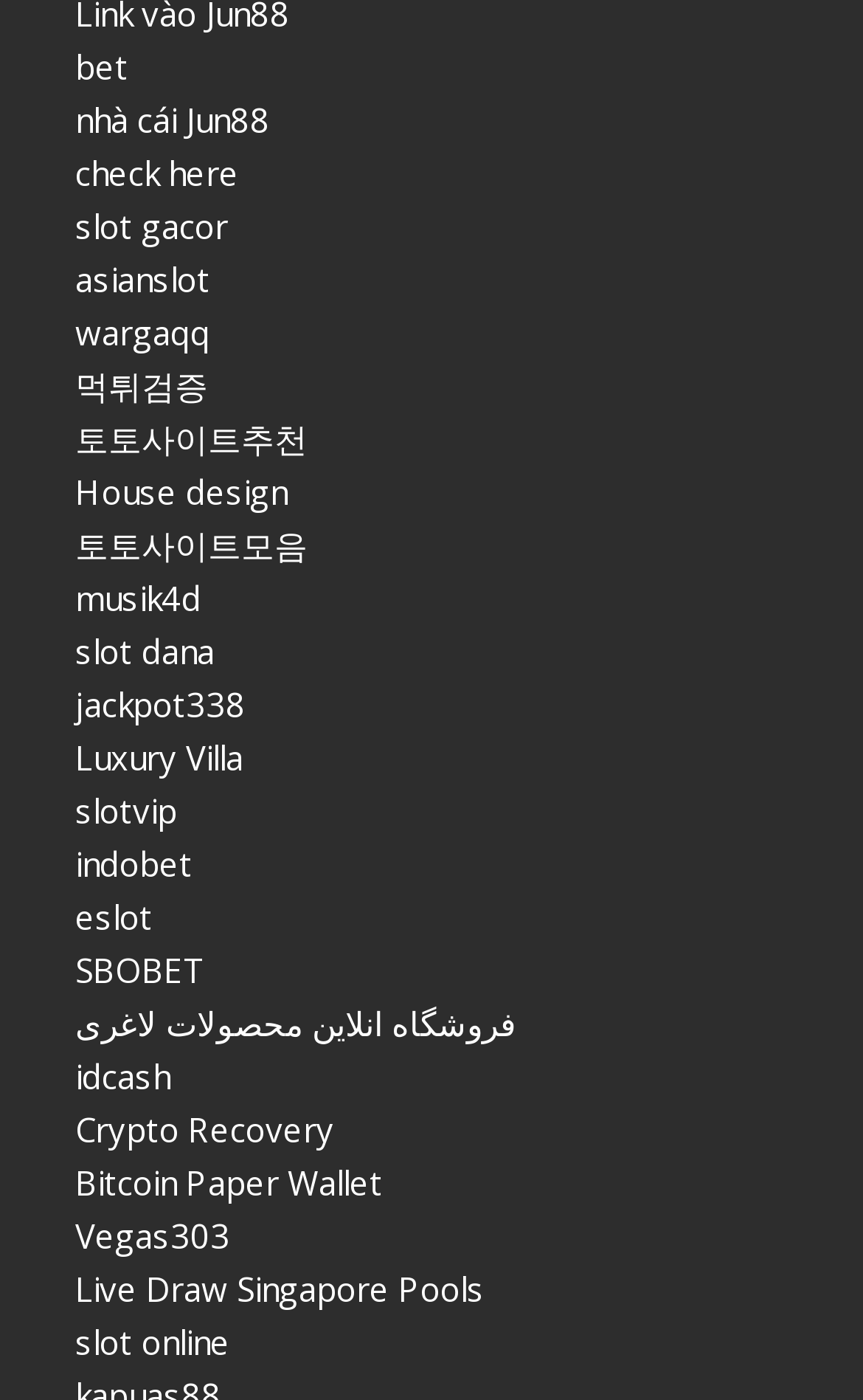What is the longest link text on the webpage?
Refer to the image and provide a one-word or short phrase answer.

فروشگاه انلاین محصولات لاغری